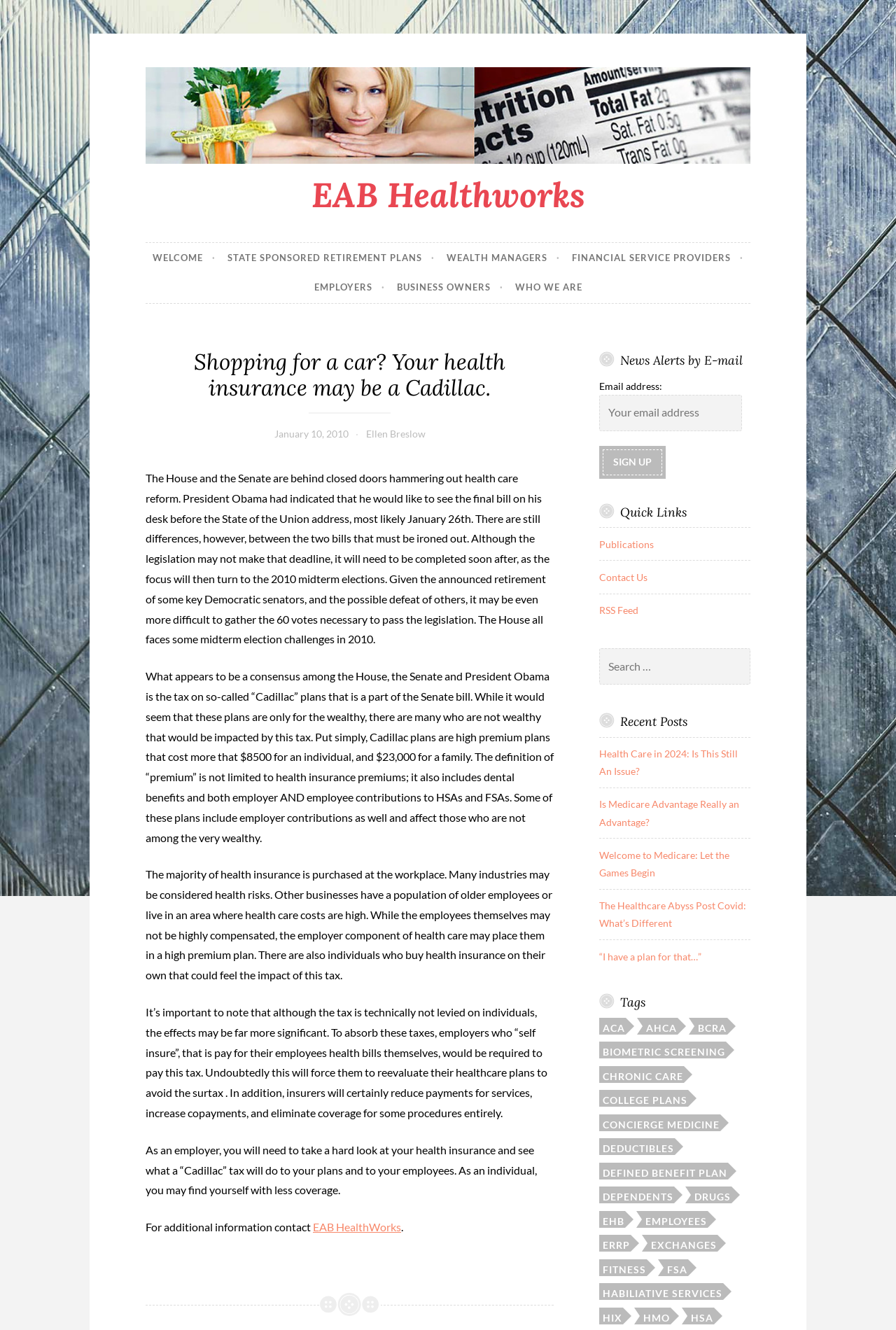Identify the bounding box coordinates of the region that needs to be clicked to carry out this instruction: "Read the 'Shopping for a car? Your health insurance may be a Cadillac.' article". Provide these coordinates as four float numbers ranging from 0 to 1, i.e., [left, top, right, bottom].

[0.162, 0.262, 0.618, 0.333]